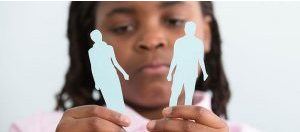What is the style of the girl's hair?
Based on the image, provide a one-word or brief-phrase response.

Braided